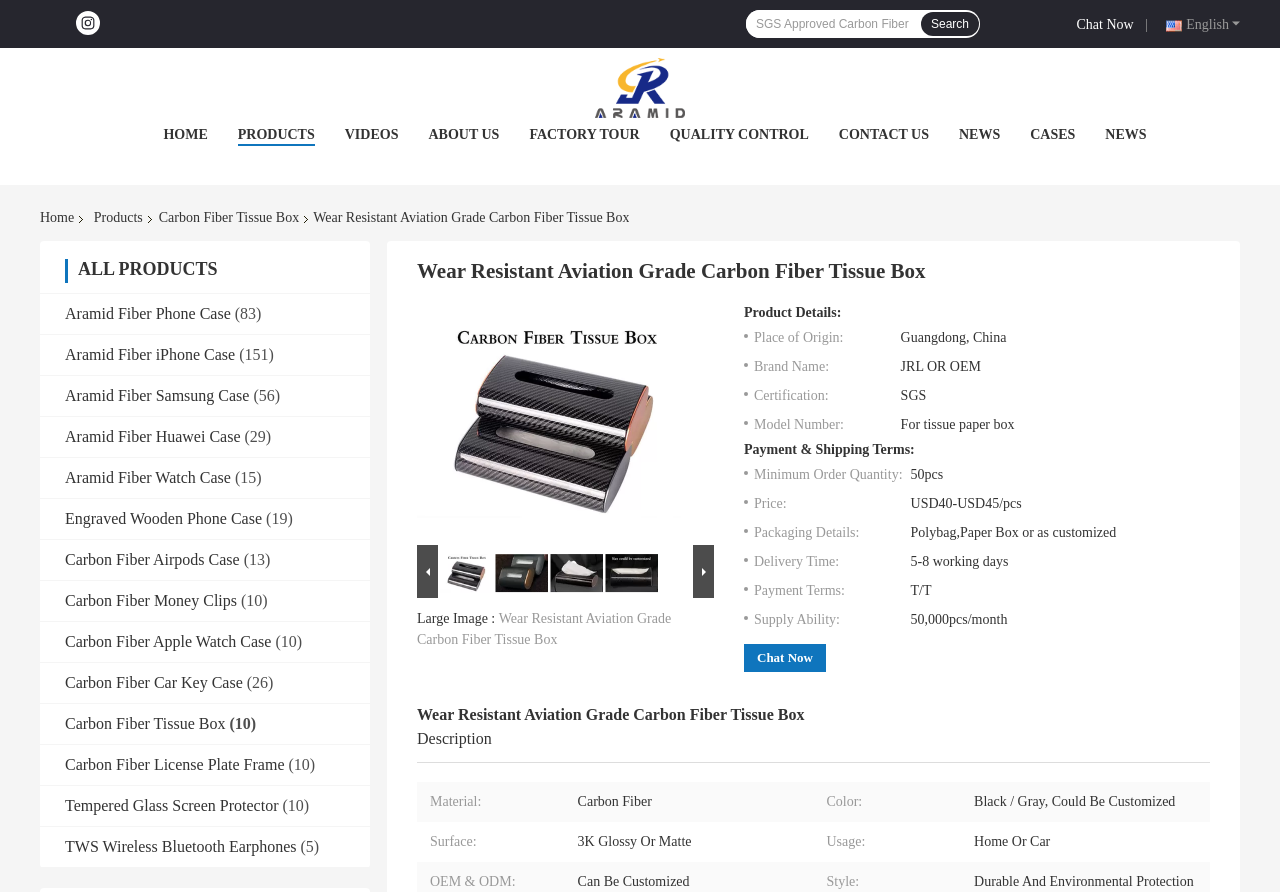Determine the bounding box coordinates for the HTML element mentioned in the following description: "title="Shenzhen JRL Technology Co., Ltd"". The coordinates should be a list of four floats ranging from 0 to 1, represented as [left, top, right, bottom].

[0.414, 0.065, 0.586, 0.132]